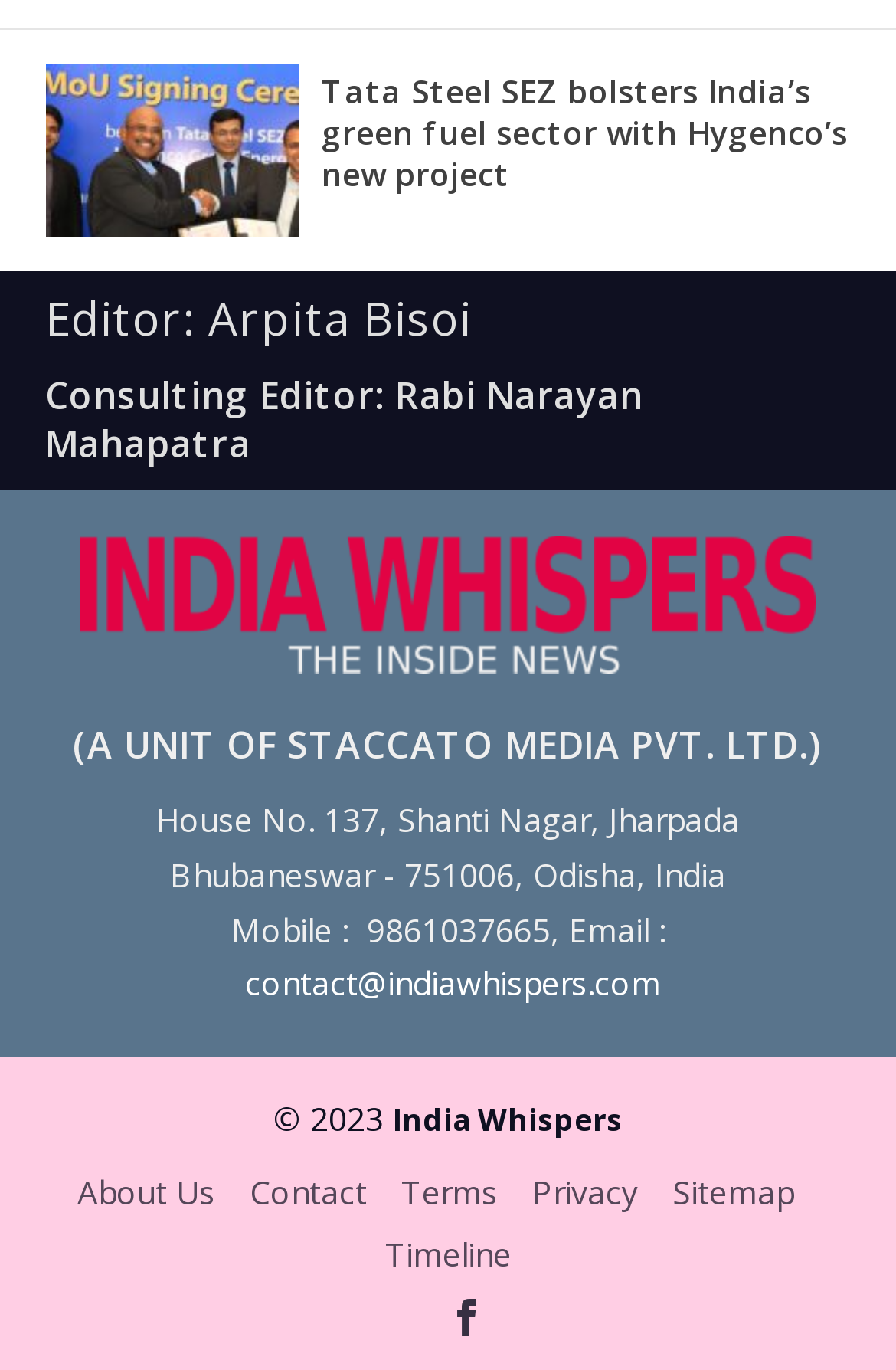Using a single word or phrase, answer the following question: 
What is the name of the editor?

Arpita Bisoi